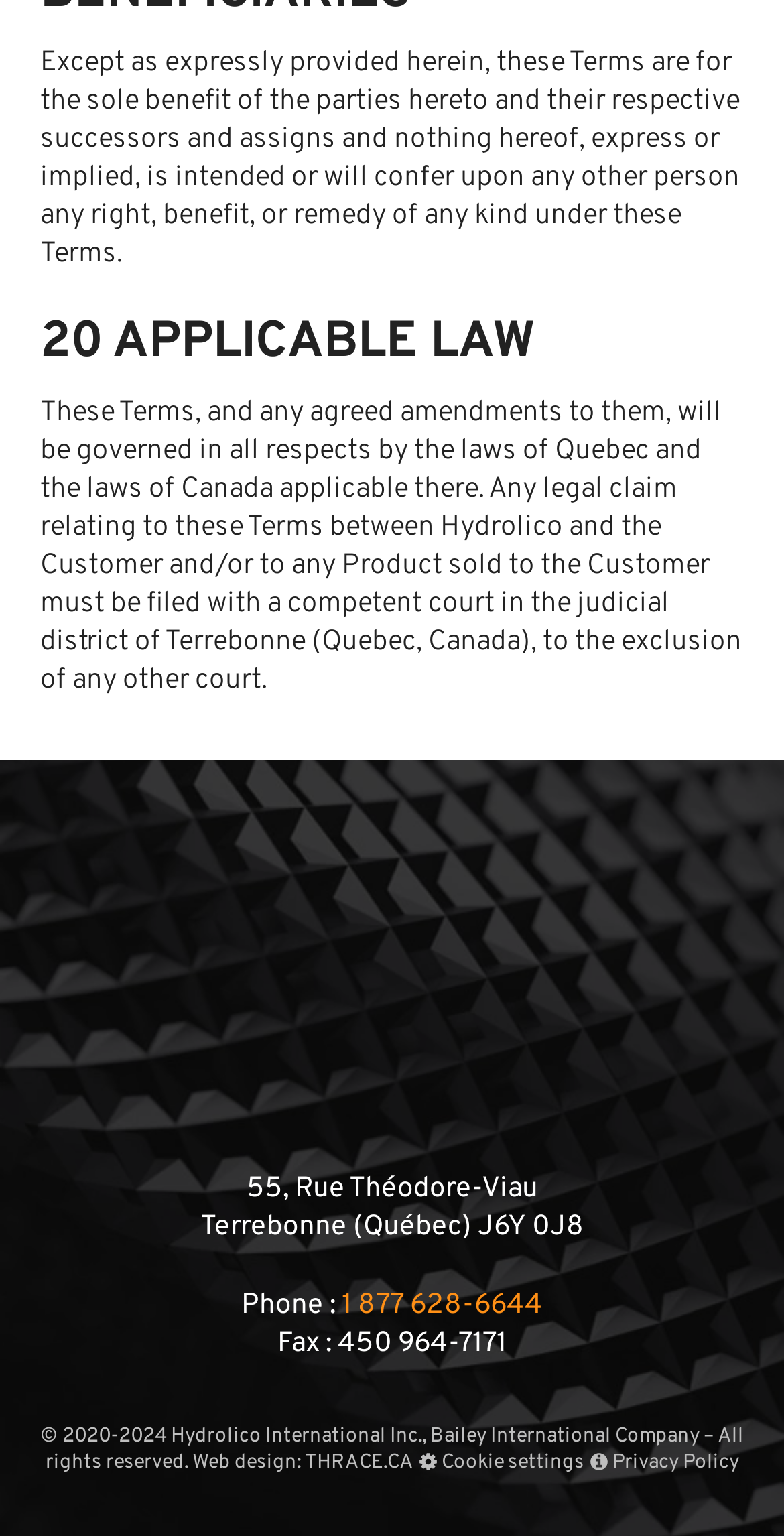Who designed the website?
We need a detailed and meticulous answer to the question.

The website design credit is given to THRACE.CA, as indicated by the link element with the content 'Web design: THRACE.CA' at the bottom of the webpage.